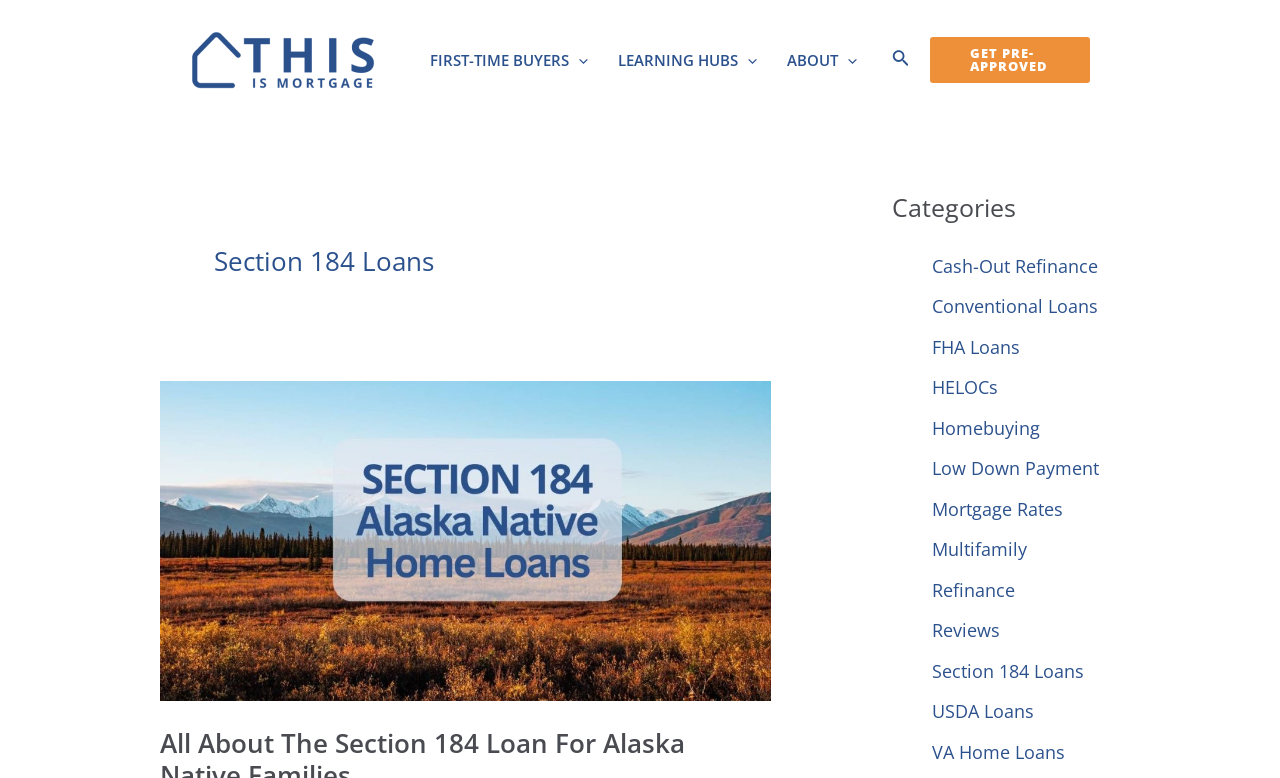Please identify the bounding box coordinates of the clickable element to fulfill the following instruction: "Expand the 'FIRST-TIME BUYERS' menu". The coordinates should be four float numbers between 0 and 1, i.e., [left, top, right, bottom].

[0.445, 0.0, 0.459, 0.154]